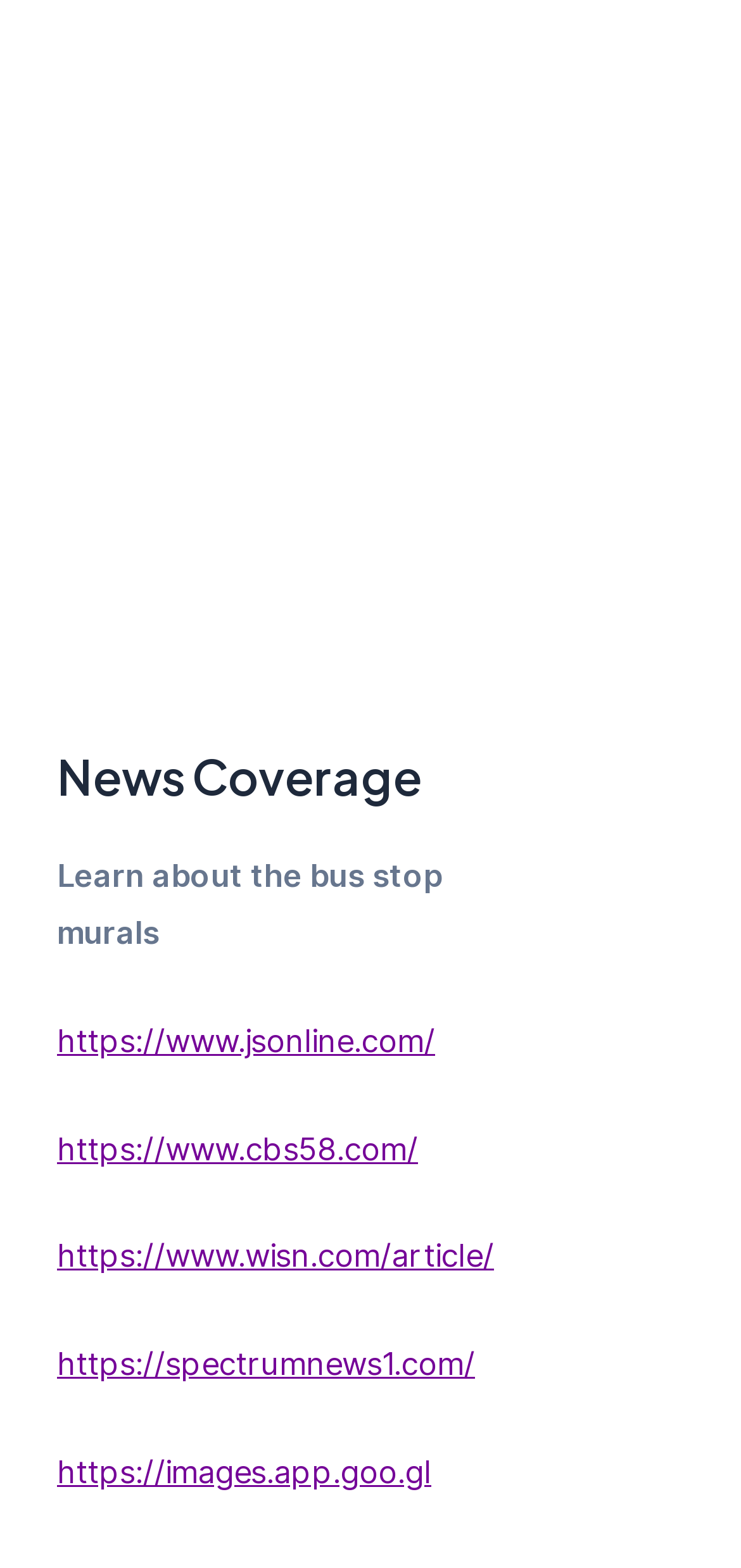What is the common theme among the news sources?
Analyze the screenshot and provide a detailed answer to the question.

The common theme among the news sources can be determined by looking at the domain names, which suggest that they are all local news sources, such as jsonline.com (Milwaukee Journal Sentinel) and cbs58.com (CBS 58 Milwaukee).